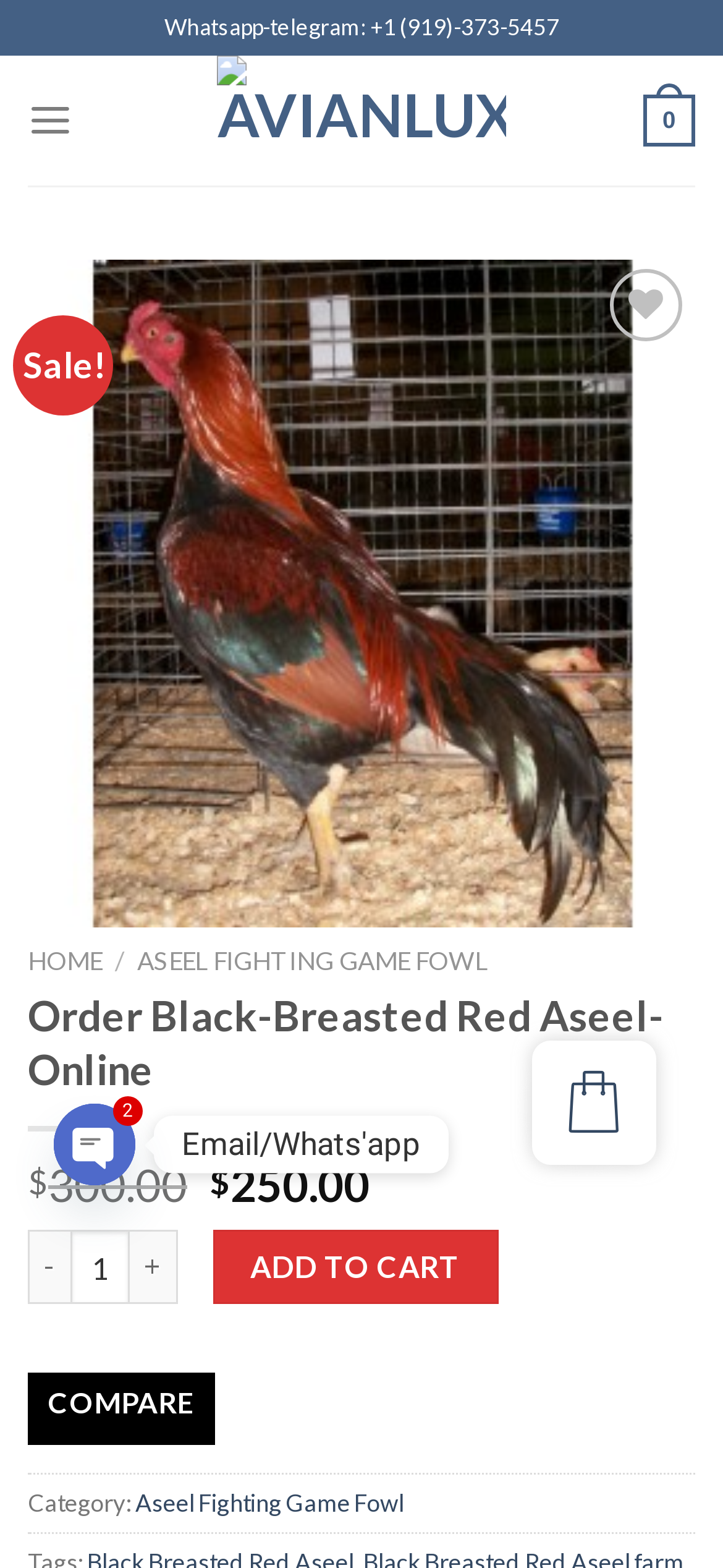Please give a one-word or short phrase response to the following question: 
What is the button to add the Black-Breasted Red Aseel to the cart?

ADD TO CART